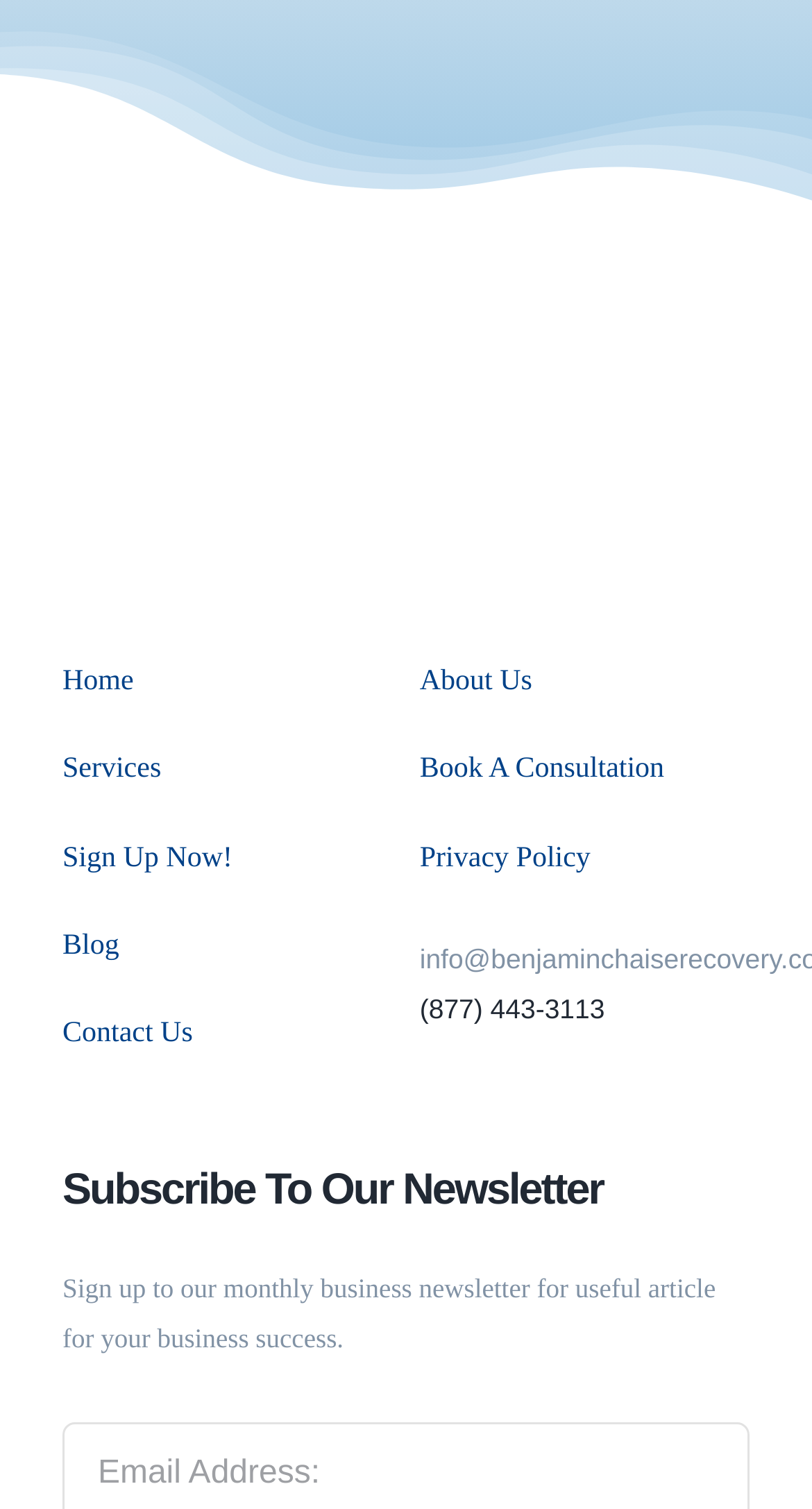Locate the bounding box coordinates of the item that should be clicked to fulfill the instruction: "Click the Sign Up Now! link".

[0.077, 0.551, 0.483, 0.586]